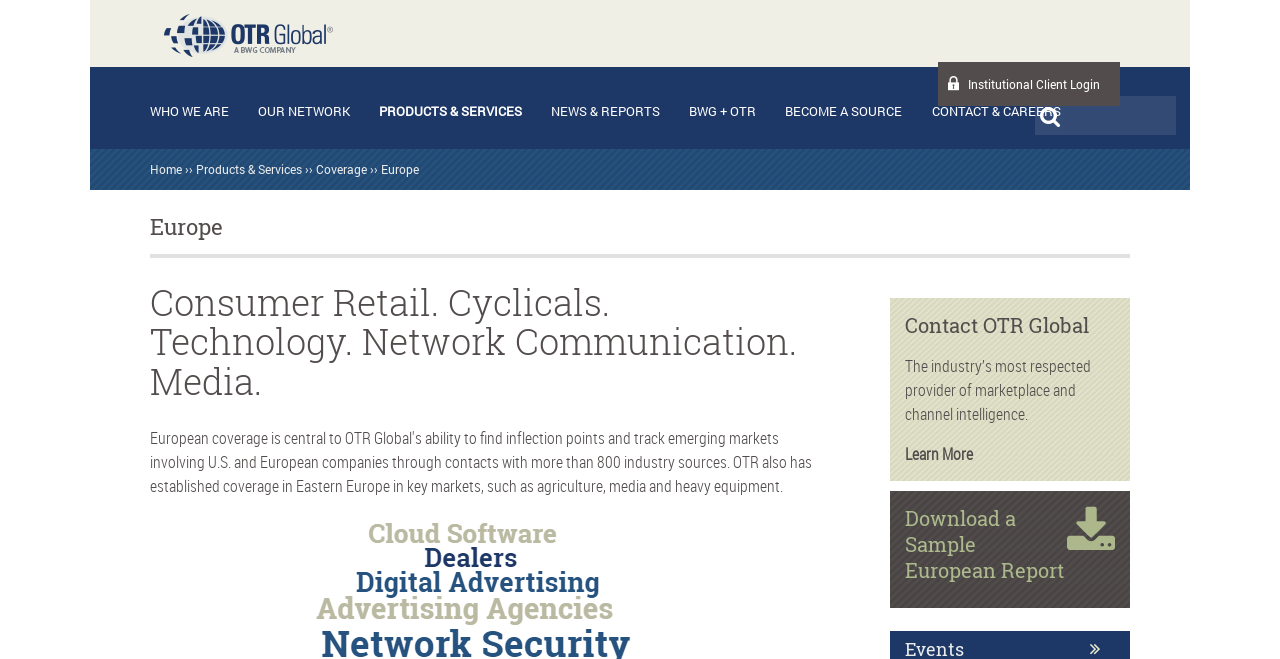Give a concise answer of one word or phrase to the question: 
What type of industry is OTR Global involved in?

Marketplace and channel intelligence